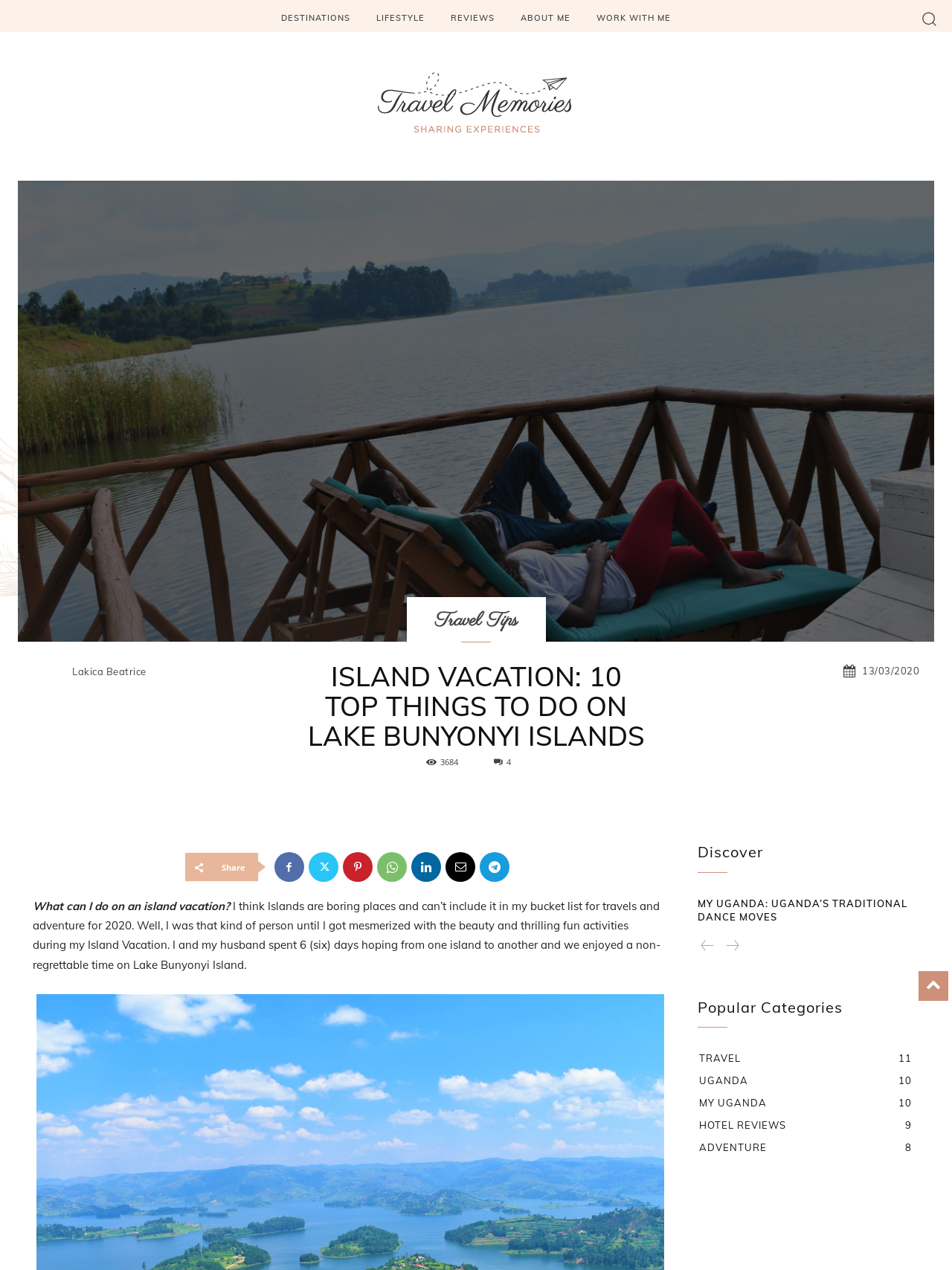Bounding box coordinates are specified in the format (top-left x, top-left y, bottom-right x, bottom-right y). All values are floating point numbers bounded between 0 and 1. Please provide the bounding box coordinate of the region this sentence describes: parent_node: Lakica Beatrice title="lakica beatrice"

[0.034, 0.517, 0.073, 0.541]